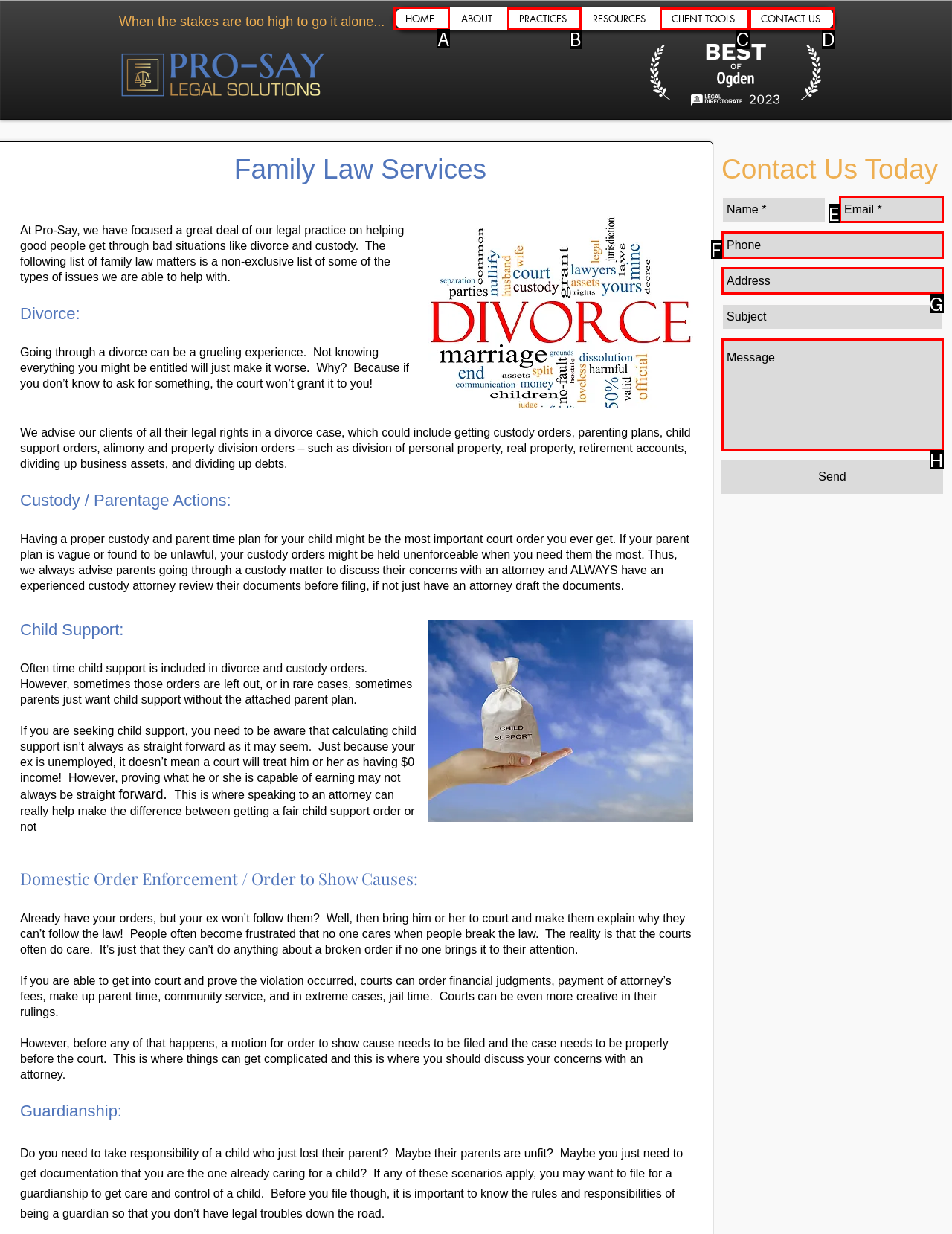Identify the HTML element you need to click to achieve the task: Click on the 'HOME' link. Respond with the corresponding letter of the option.

A